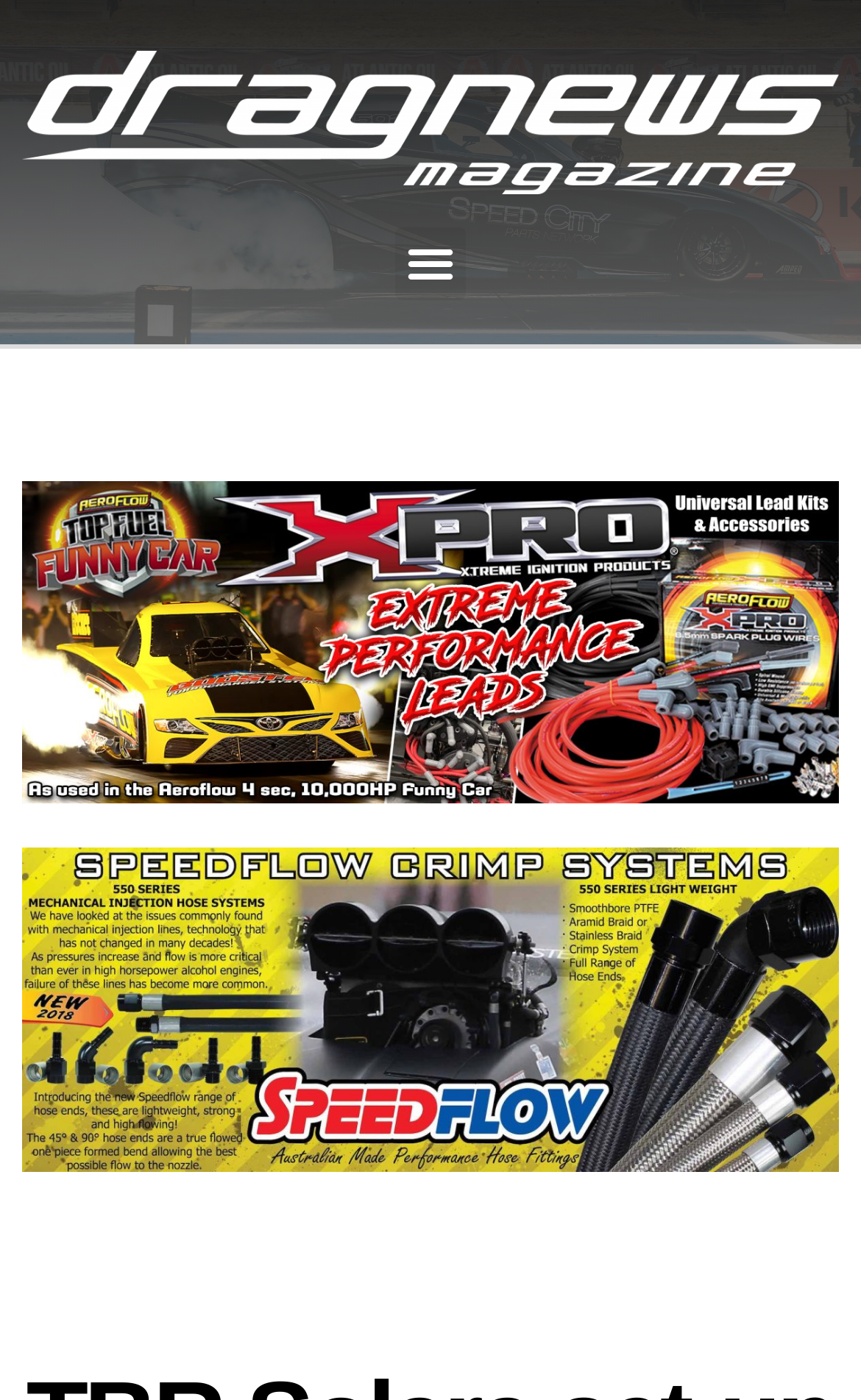Calculate the bounding box coordinates of the UI element given the description: "Menu".

[0.458, 0.162, 0.542, 0.214]